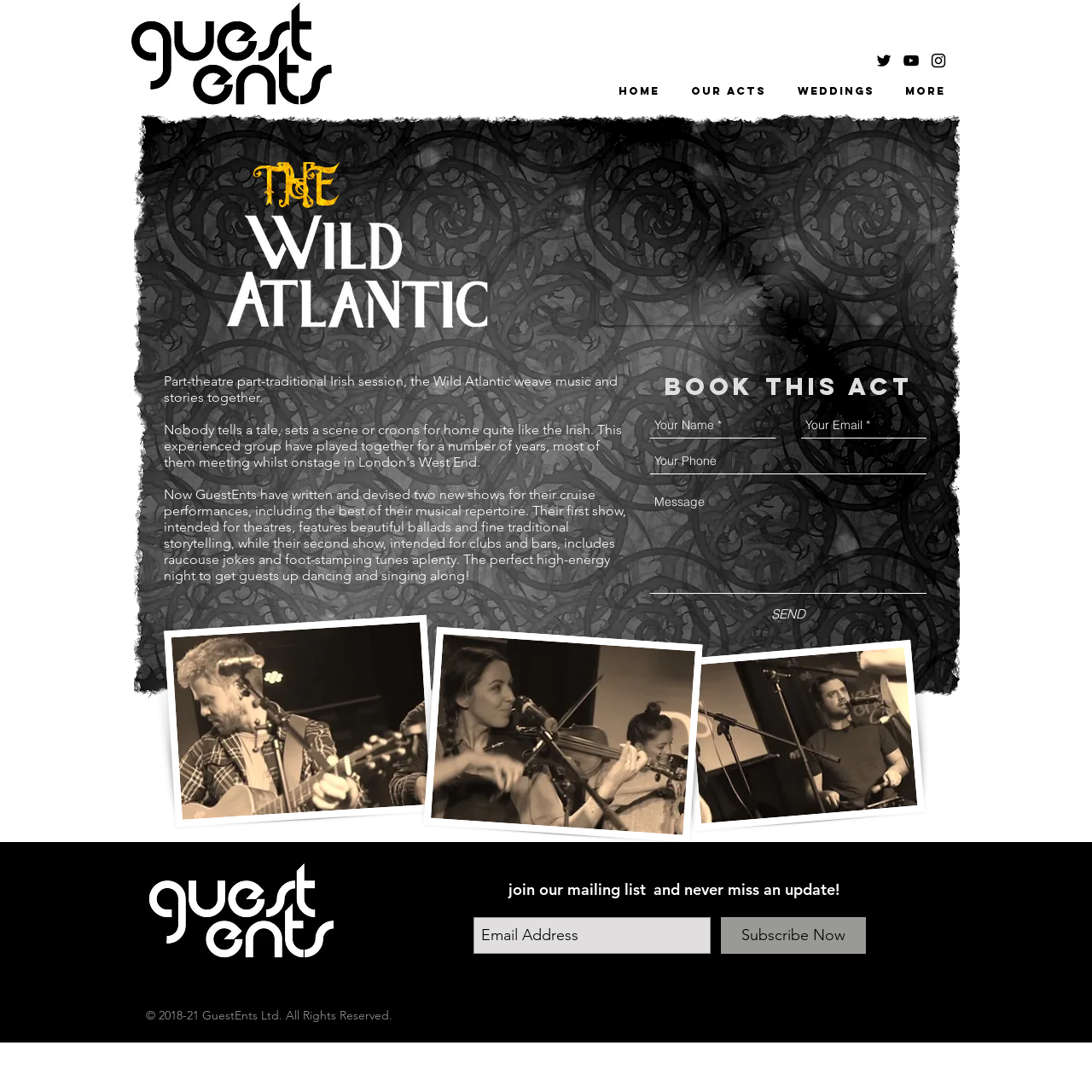Indicate the bounding box coordinates of the clickable region to achieve the following instruction: "Subscribe to the mailing list."

[0.66, 0.84, 0.793, 0.873]